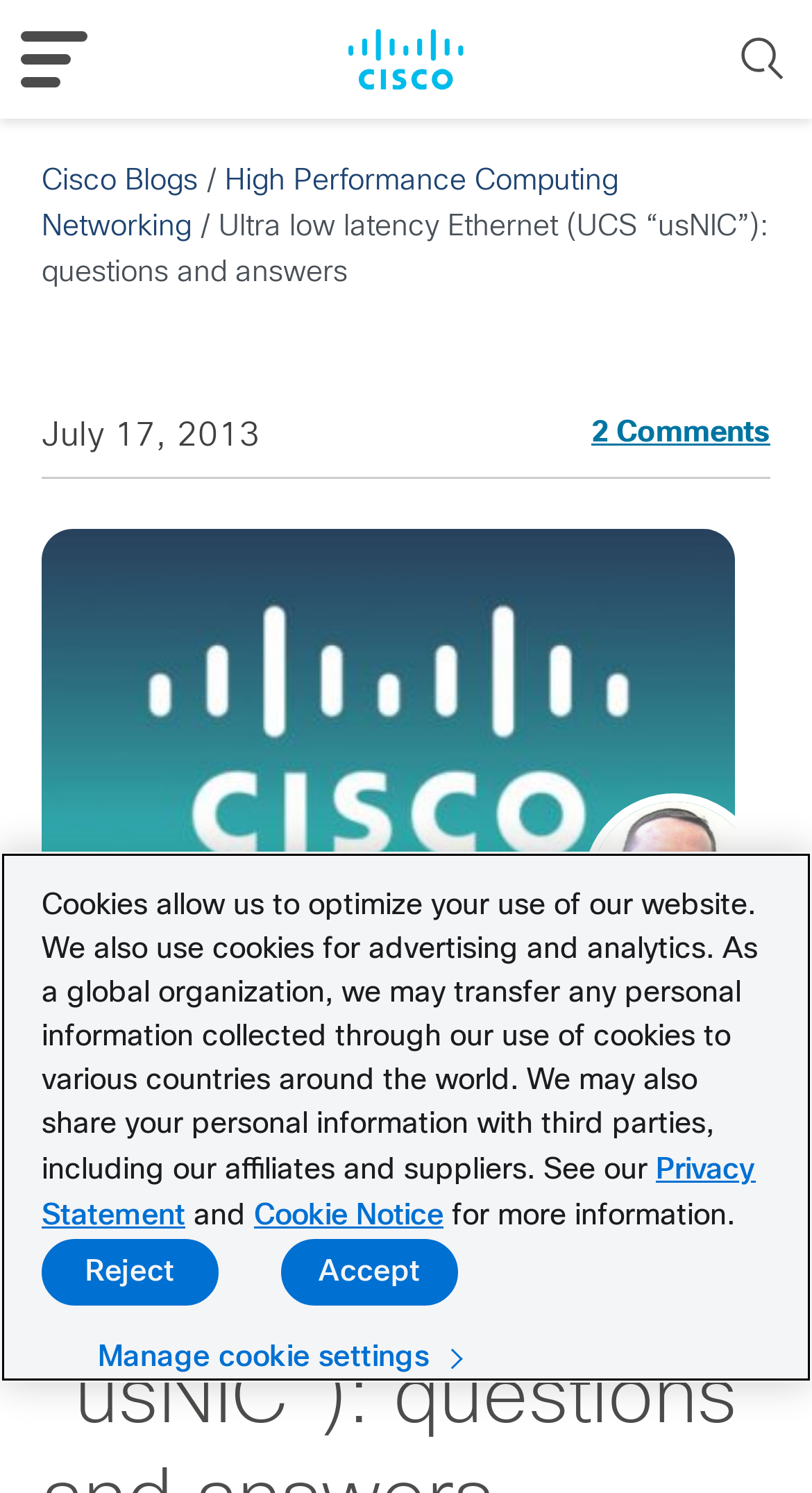Determine the bounding box coordinates of the element's region needed to click to follow the instruction: "Click the Cisco Blogs link". Provide these coordinates as four float numbers between 0 and 1, formatted as [left, top, right, bottom].

[0.382, 0.019, 0.618, 0.06]